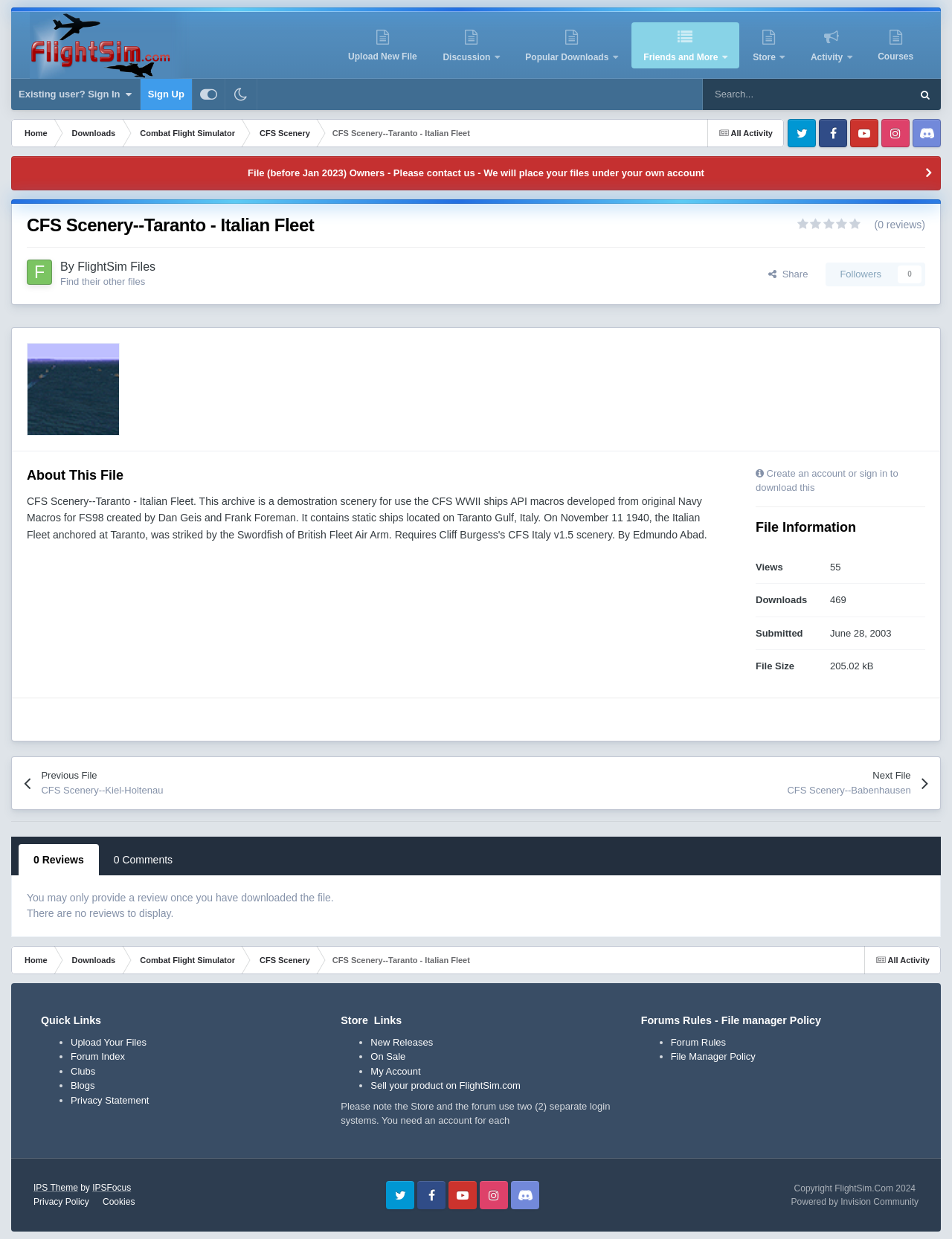Find the bounding box coordinates of the clickable area that will achieve the following instruction: "Search".

[0.738, 0.064, 0.889, 0.089]